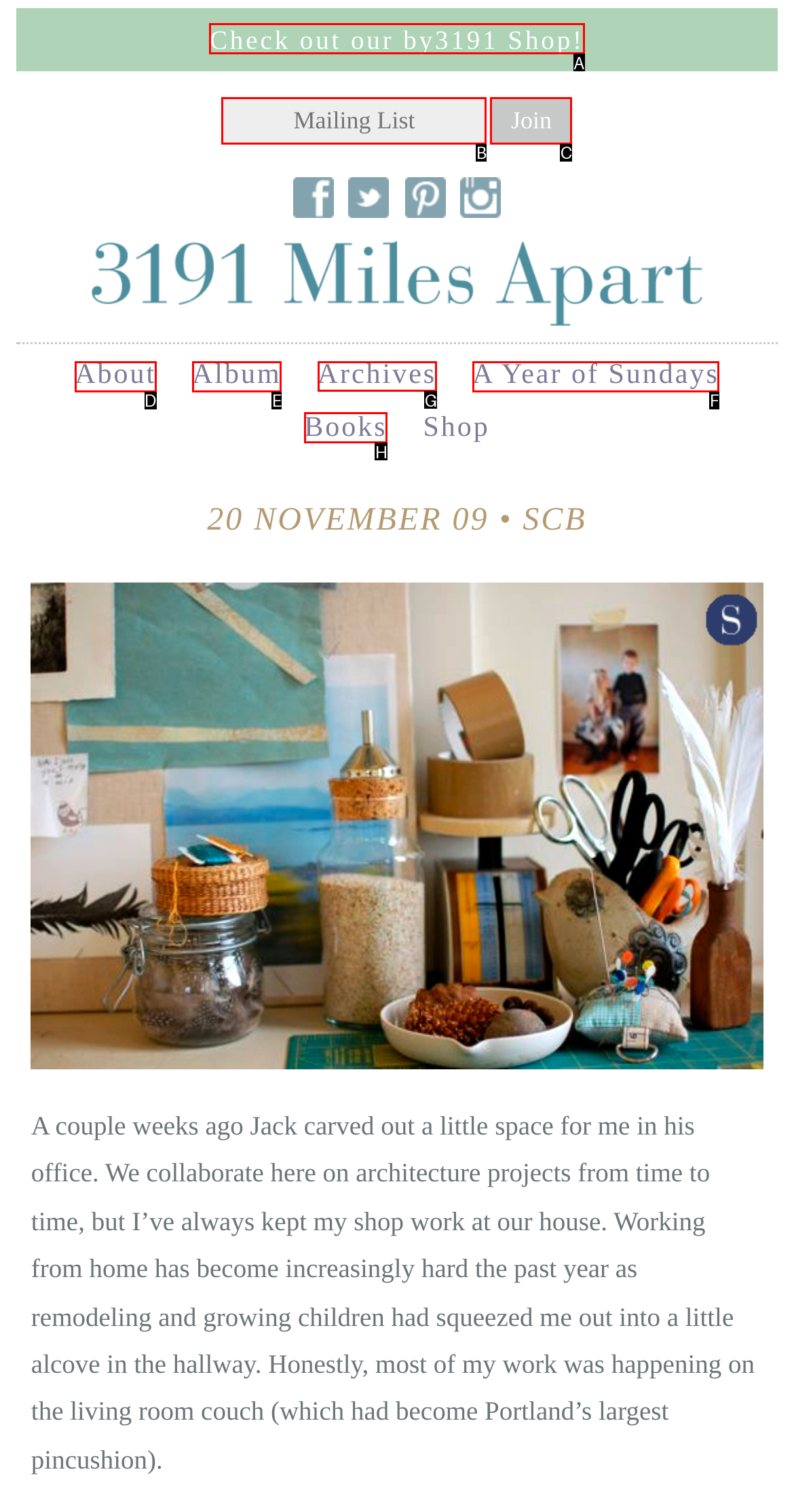Indicate which red-bounded element should be clicked to perform the task: View the archives Answer with the letter of the correct option.

G